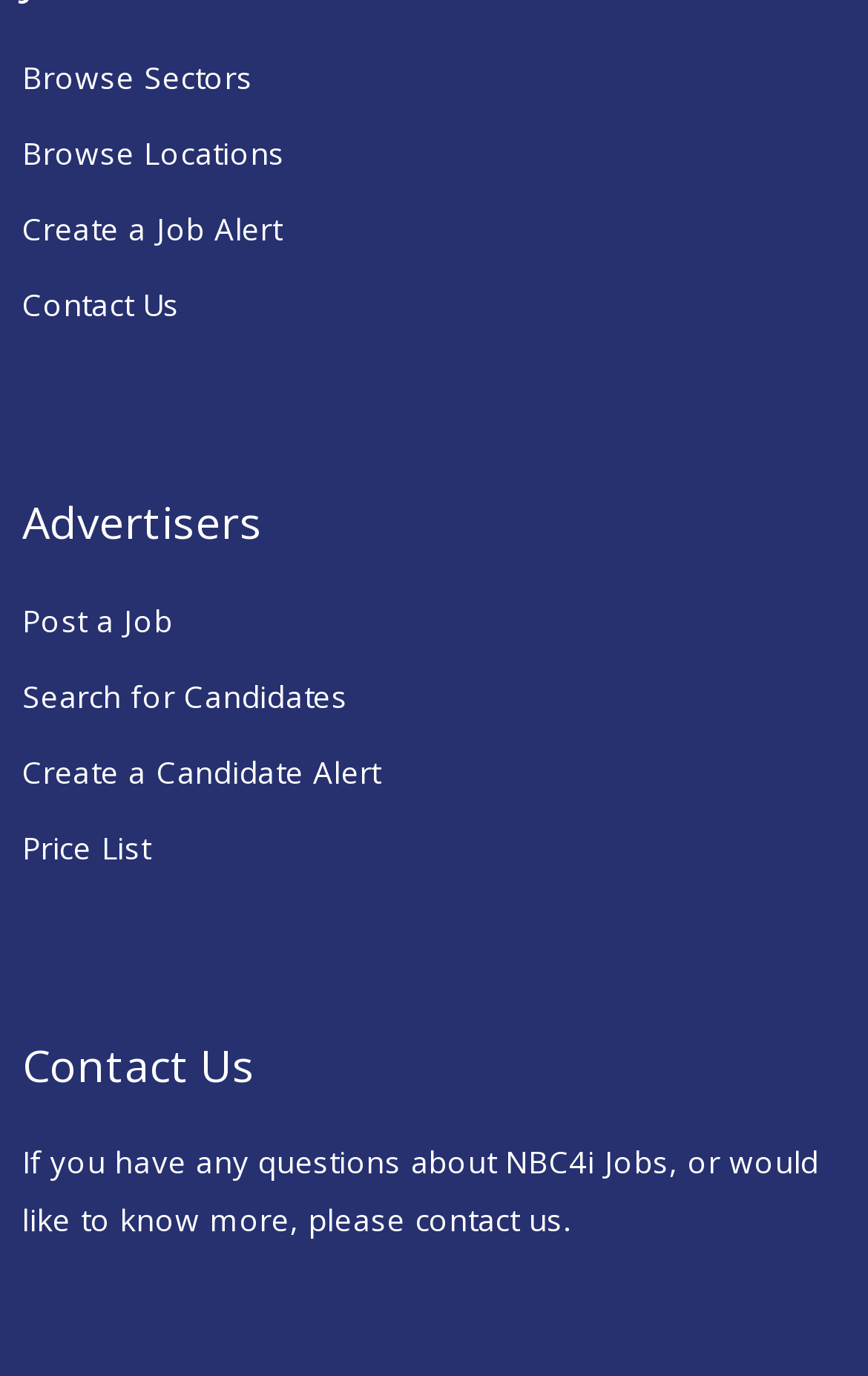Show me the bounding box coordinates of the clickable region to achieve the task as per the instruction: "Search for candidates".

[0.026, 0.485, 0.401, 0.527]